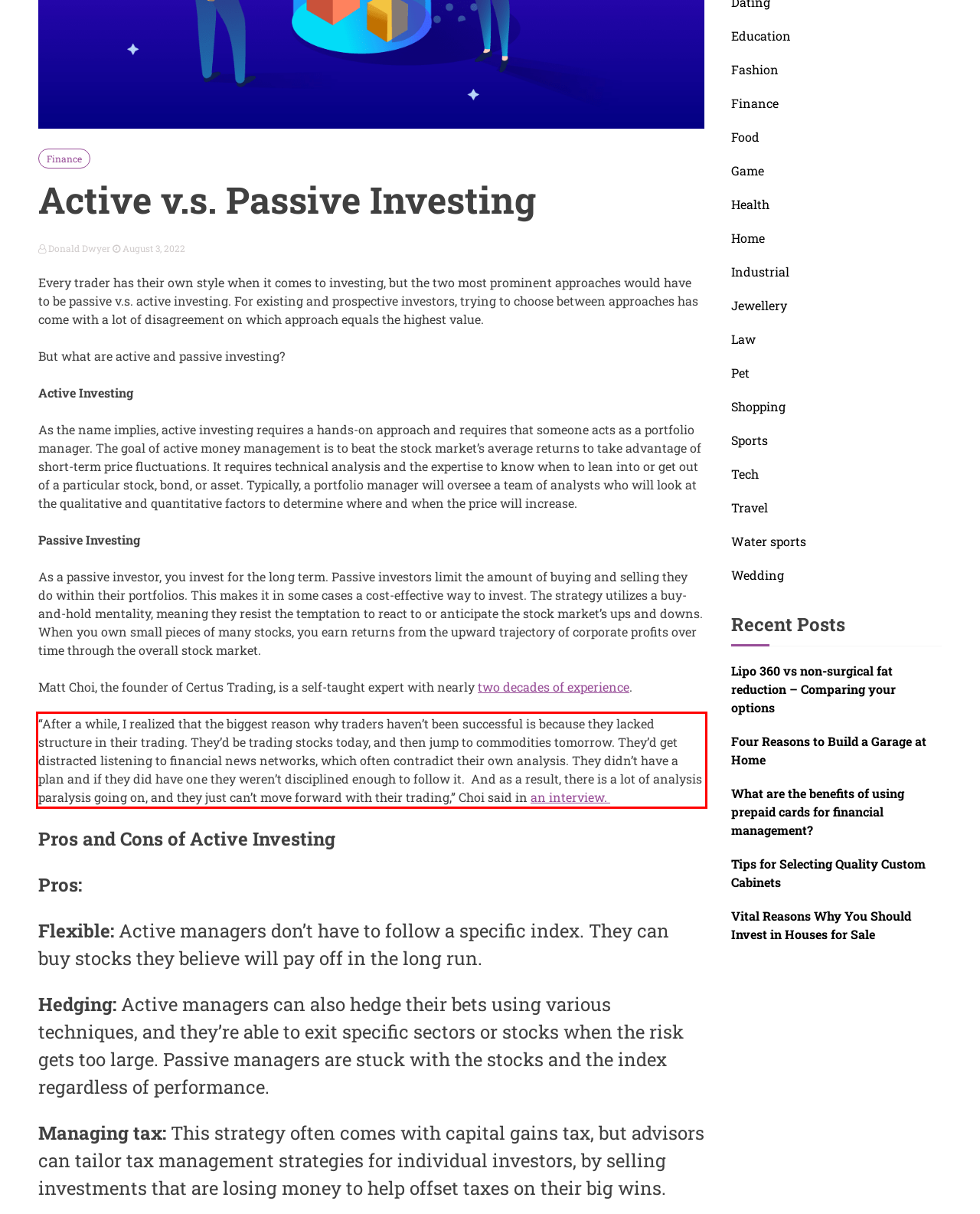Please use OCR to extract the text content from the red bounding box in the provided webpage screenshot.

“After a while, I realized that the biggest reason why traders haven’t been successful is because they lacked structure in their trading. They’d be trading stocks today, and then jump to commodities tomorrow. They’d get distracted listening to financial news networks, which often contradict their own analysis. They didn’t have a plan and if they did have one they weren’t disciplined enough to follow it. And as a result, there is a lot of analysis paralysis going on, and they just can’t move forward with their trading,” Choi said in an interview.